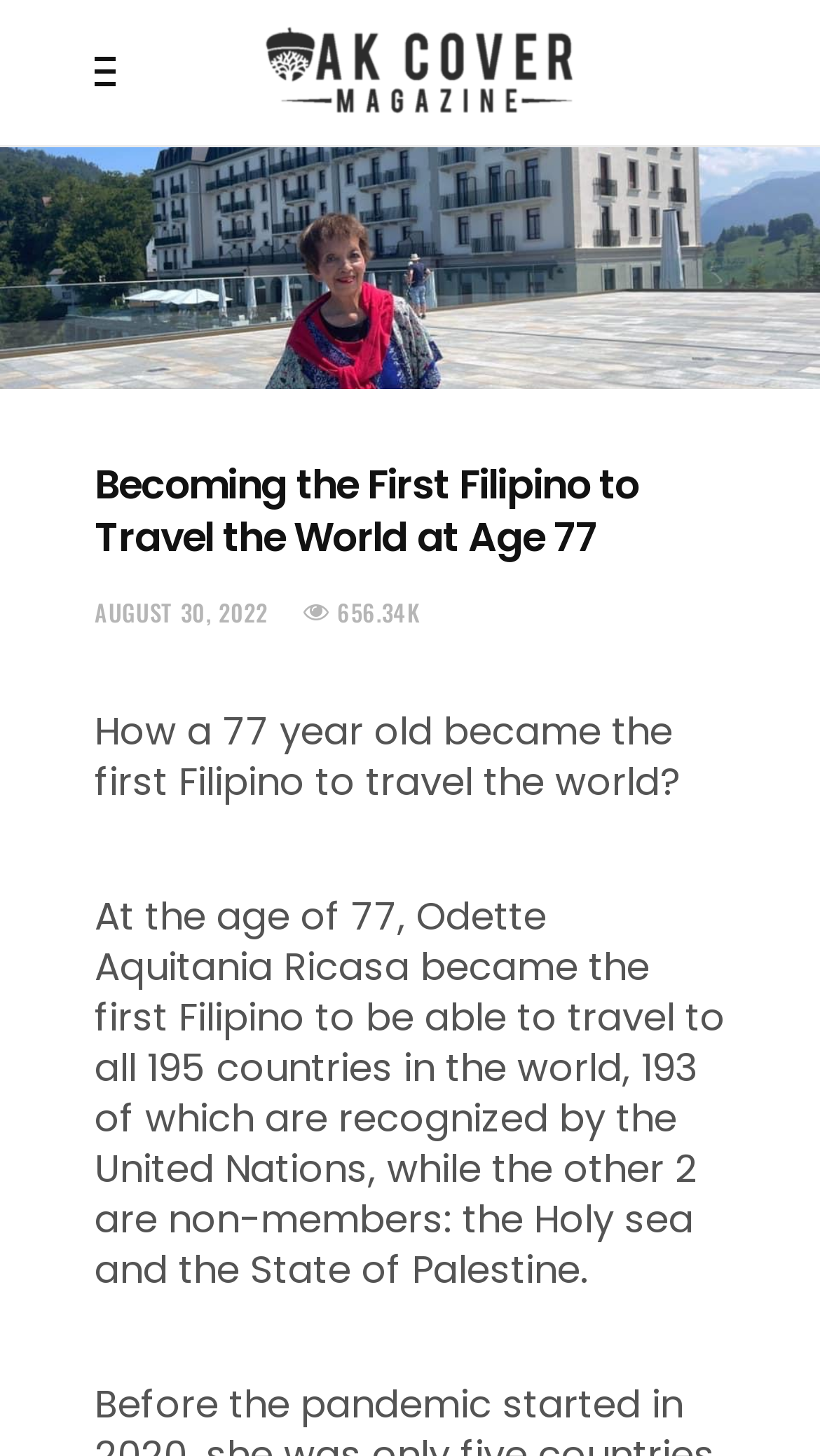Locate the bounding box of the UI element defined by this description: "alt="Mobile Logo"". The coordinates should be given as four float numbers between 0 and 1, formatted as [left, top, right, bottom].

[0.288, 0.016, 0.722, 0.084]